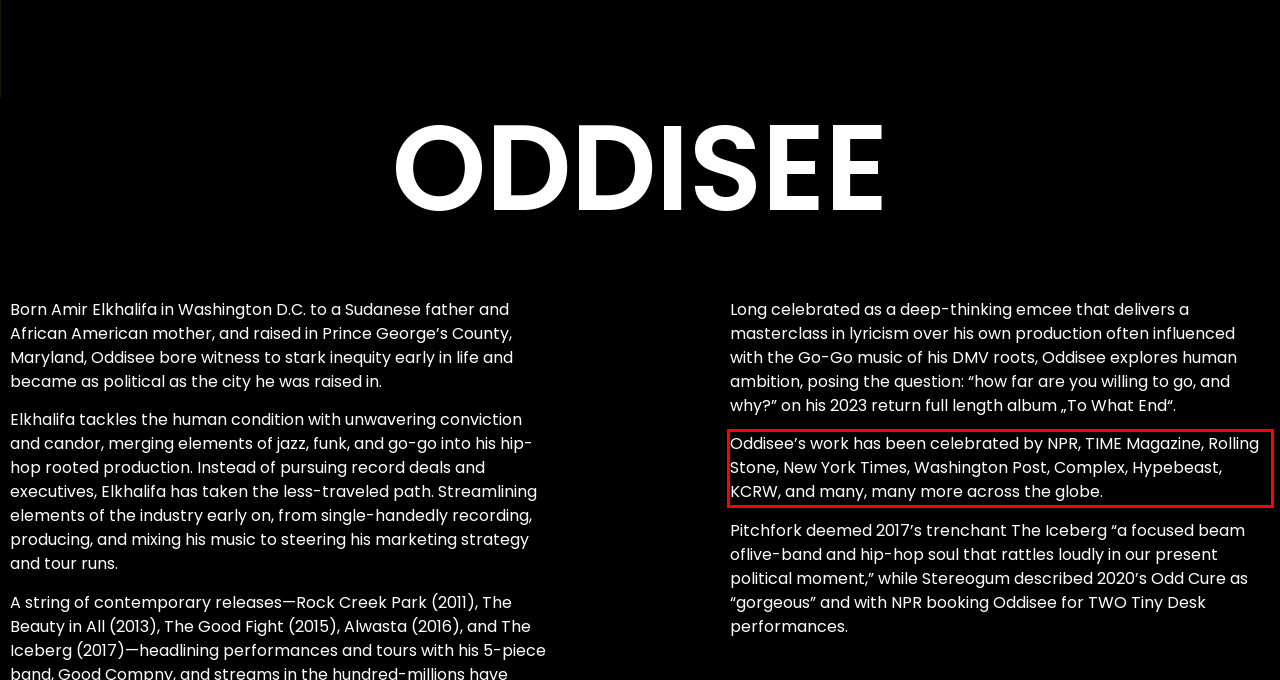Analyze the screenshot of a webpage where a red rectangle is bounding a UI element. Extract and generate the text content within this red bounding box.

Oddisee’s work has been celebrated by NPR, TIME Magazine, Rolling Stone, New York Times, Washington Post, Complex, Hypebeast, KCRW, and many, many more across the globe.